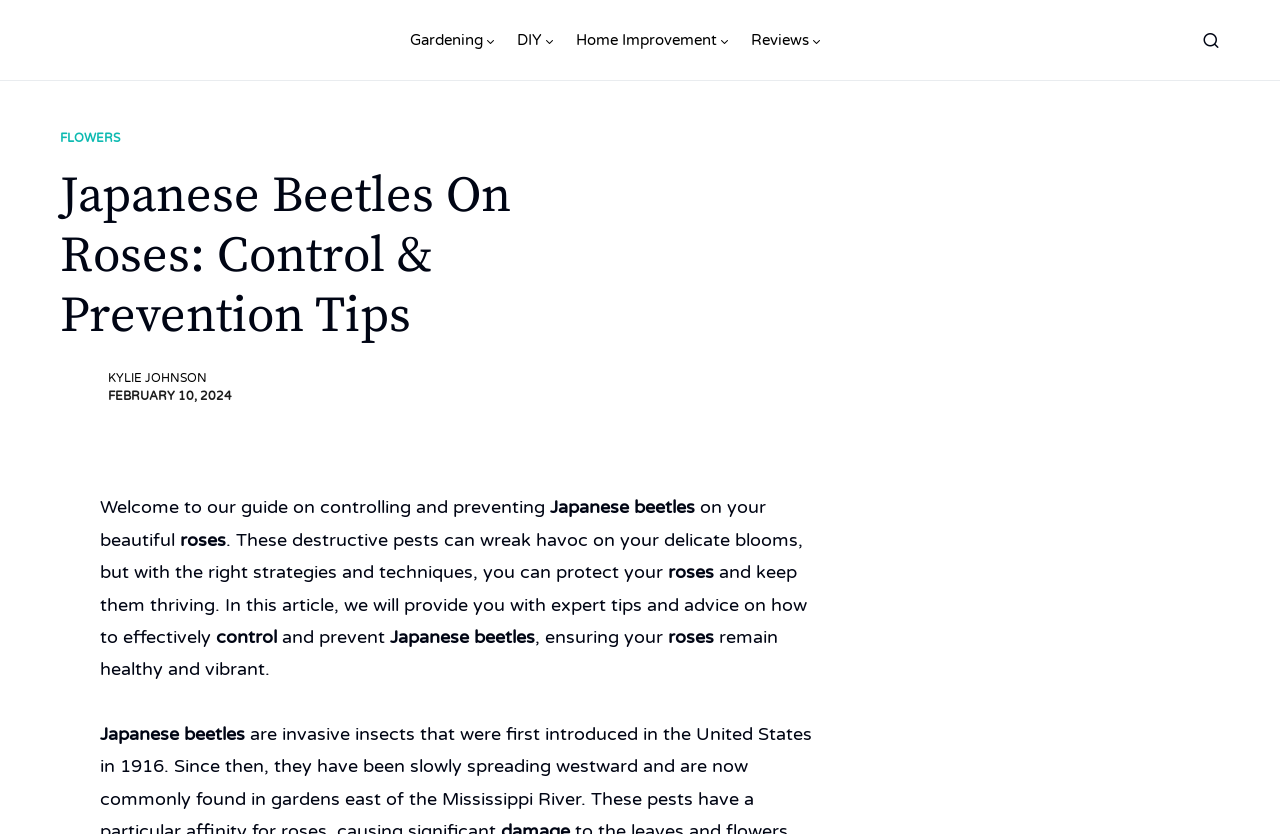Please specify the bounding box coordinates of the clickable region to carry out the following instruction: "Click the 'Everything Backyard' link". The coordinates should be four float numbers between 0 and 1, in the format [left, top, right, bottom].

[0.047, 0.012, 0.289, 0.084]